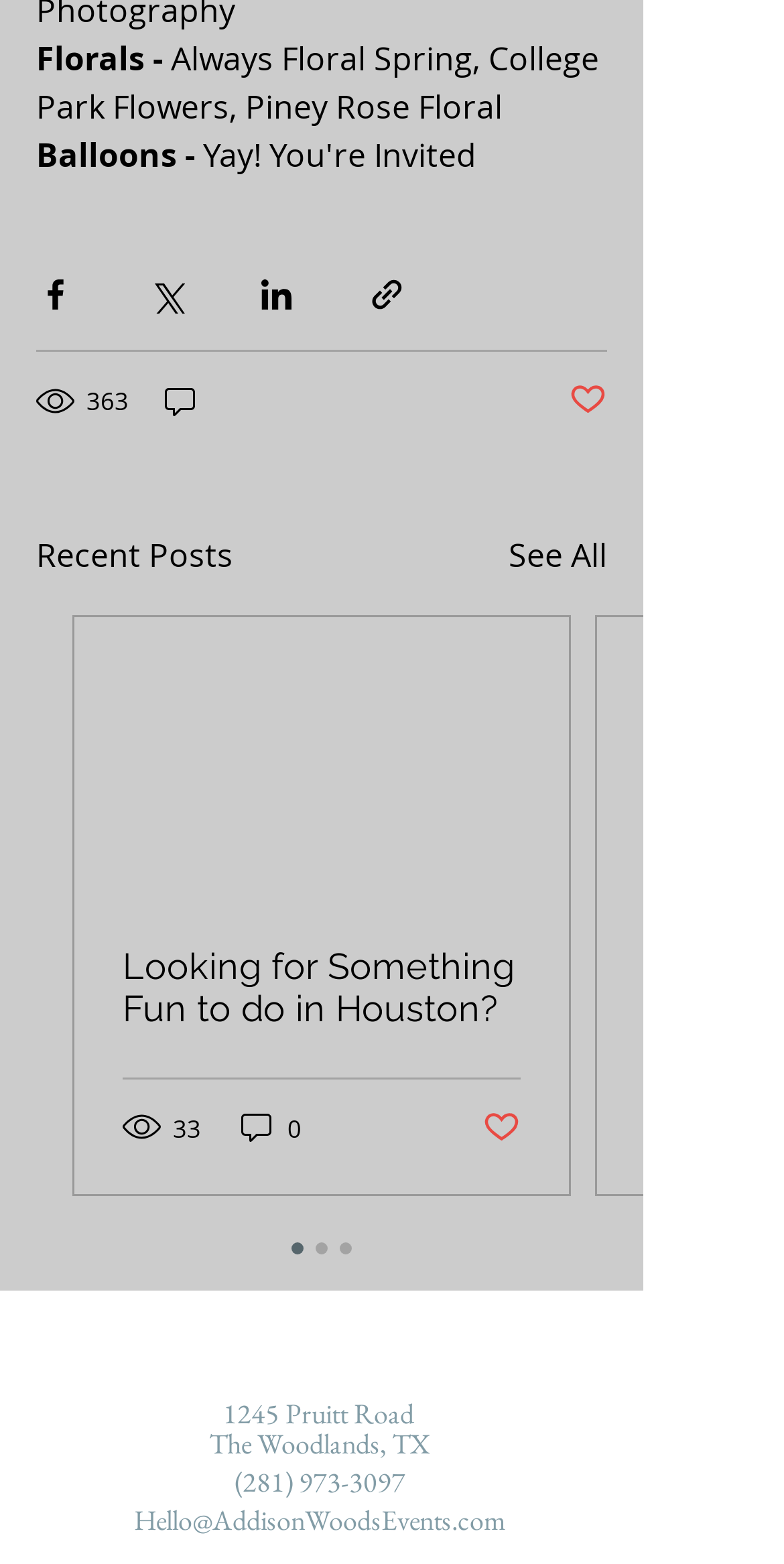Please identify the bounding box coordinates of the clickable element to fulfill the following instruction: "Share via link". The coordinates should be four float numbers between 0 and 1, i.e., [left, top, right, bottom].

[0.469, 0.177, 0.518, 0.201]